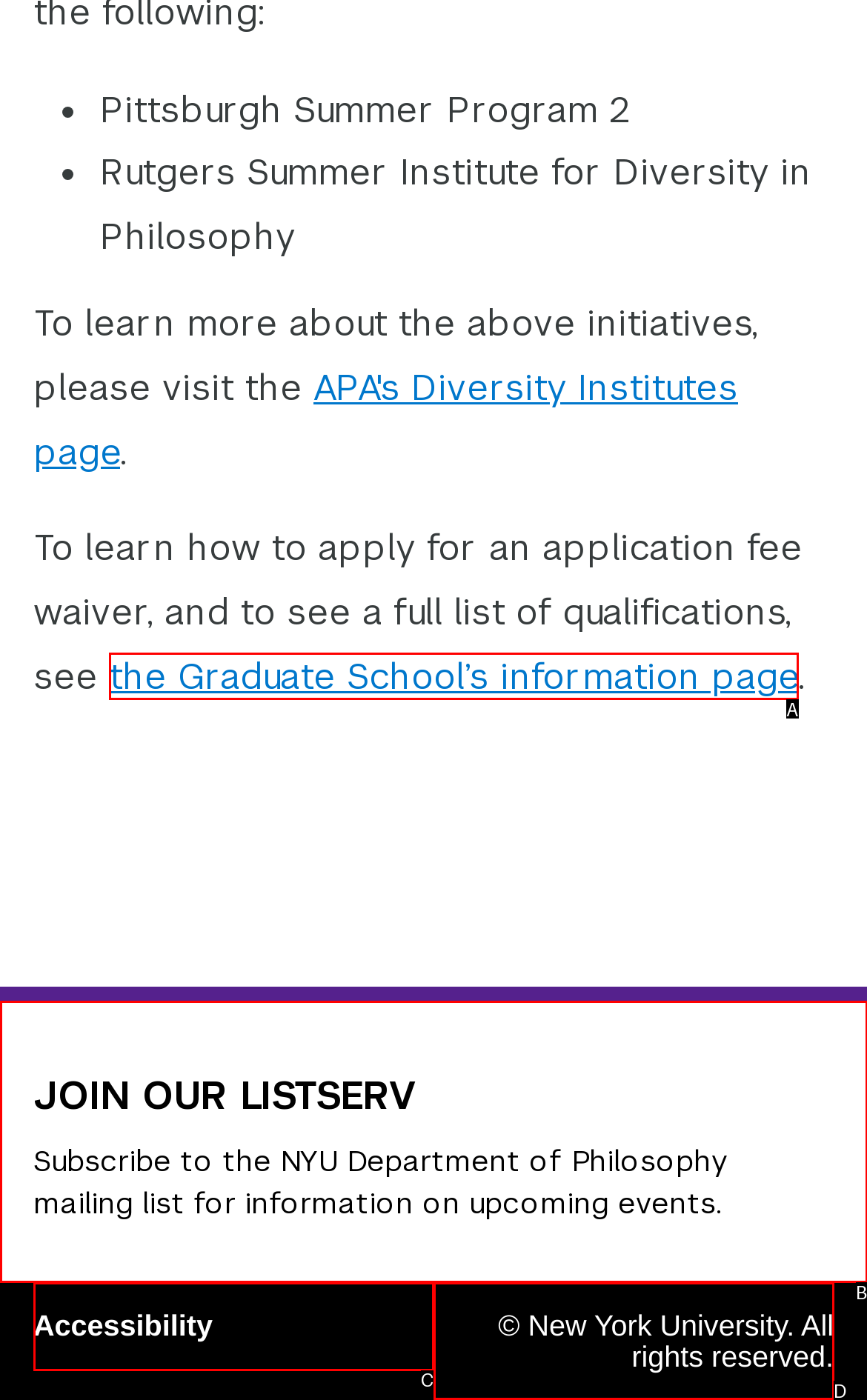Choose the option that matches the following description: Accessibility
Answer with the letter of the correct option.

C